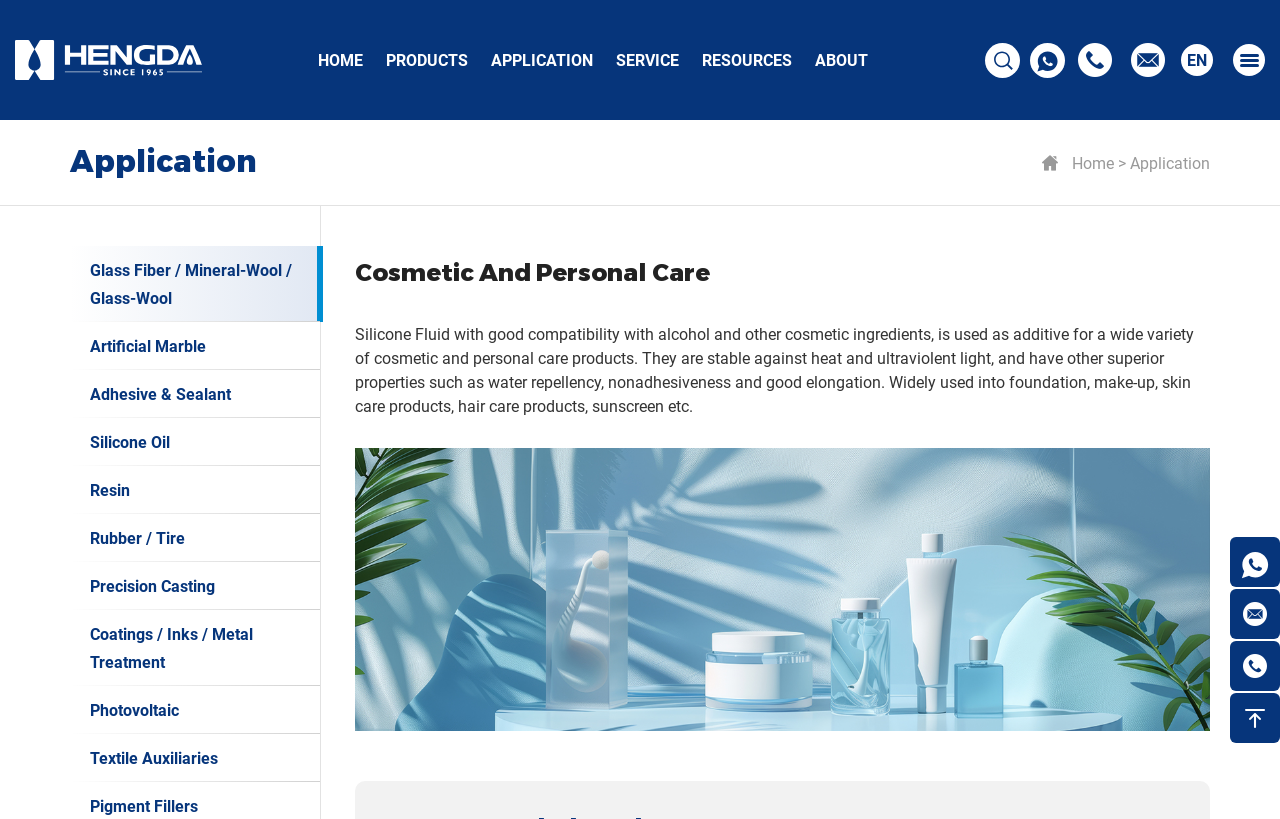Please look at the image and answer the question with a detailed explanation: What is the current page?

I determined the current page from the highlighted link 'APPLICATION' at the top navigation bar, which suggests that the user is currently on the Application page.